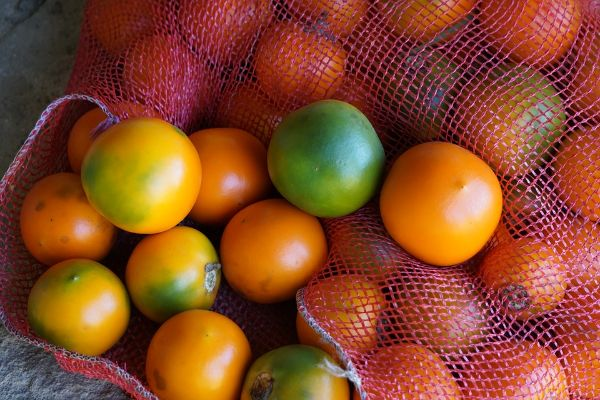Use a single word or phrase to answer the following:
What is the likely topic of the surrounding article?

Fruits that begin with the letter 'C'